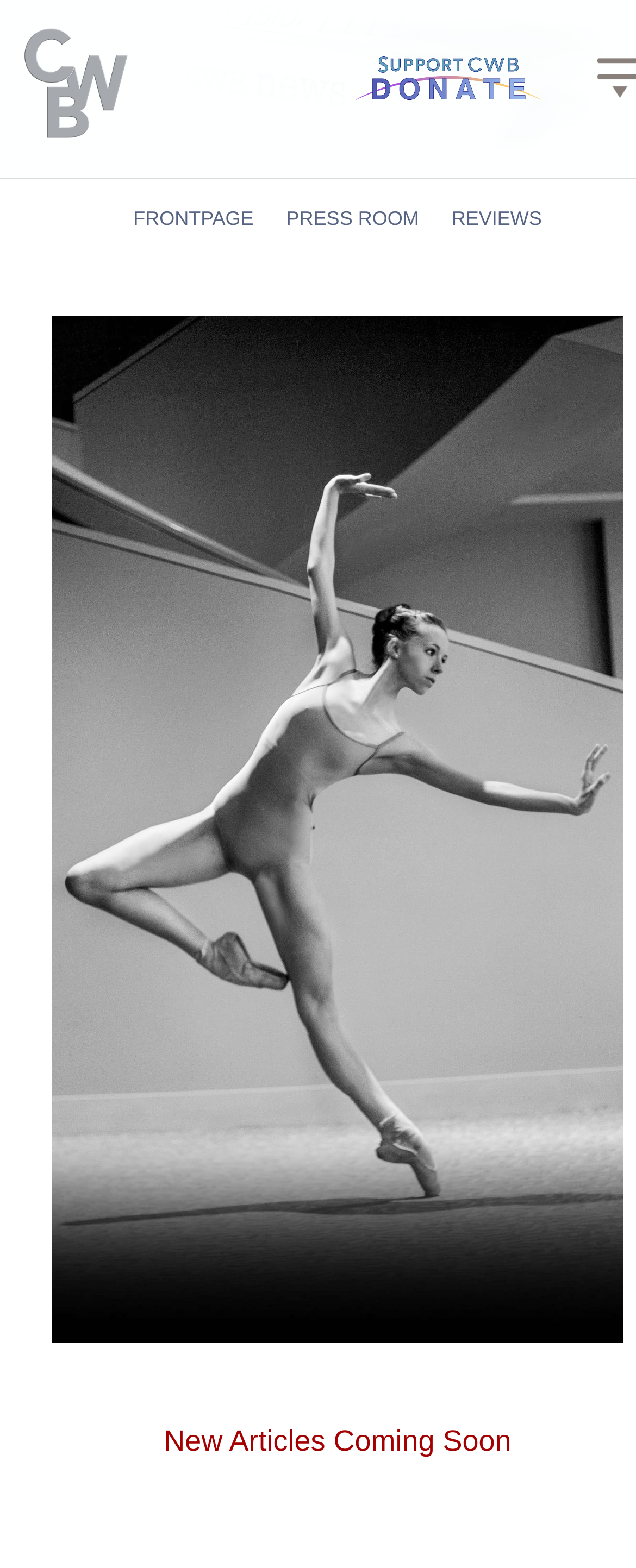Create an elaborate caption for the webpage.

The webpage is titled "CWBNews" and features a prominent logo at the top left corner, with a smaller version of the same logo at the top right corner. 

Below the logos, there is a navigation menu consisting of three links: "FRONTPAGE", "PRESS ROOM", and "REVIEWS", arranged horizontally from left to right. 

The main content area is dominated by a large image, taking up most of the page's width and height. 

At the bottom of the page, there is a notice stating "New Articles Coming Soon". 

On the right side of the page, there are three donation buttons, stacked vertically, with the top button being the largest and the bottom button being the smallest. 

There is also a small, seemingly empty space at the top right corner of the page, containing a single non-breaking space character.